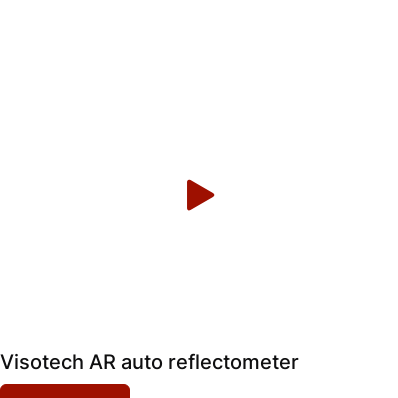Describe the important features and context of the image with as much detail as possible.

The image features the "Visotech AR auto reflectometer," a sophisticated instrument designed for measuring optical properties in various applications. Accompanying the image is a prominent play button, indicating the availability of a product video that likely showcases the reflectometer's features and functionality. Positioned below the image, the product name reinforces its identity, appealing to professionals in the field seeking advanced optical measuring solutions. The overall presentation is clear, making it user-friendly for prospective buyers interested in medical or optical equipment.